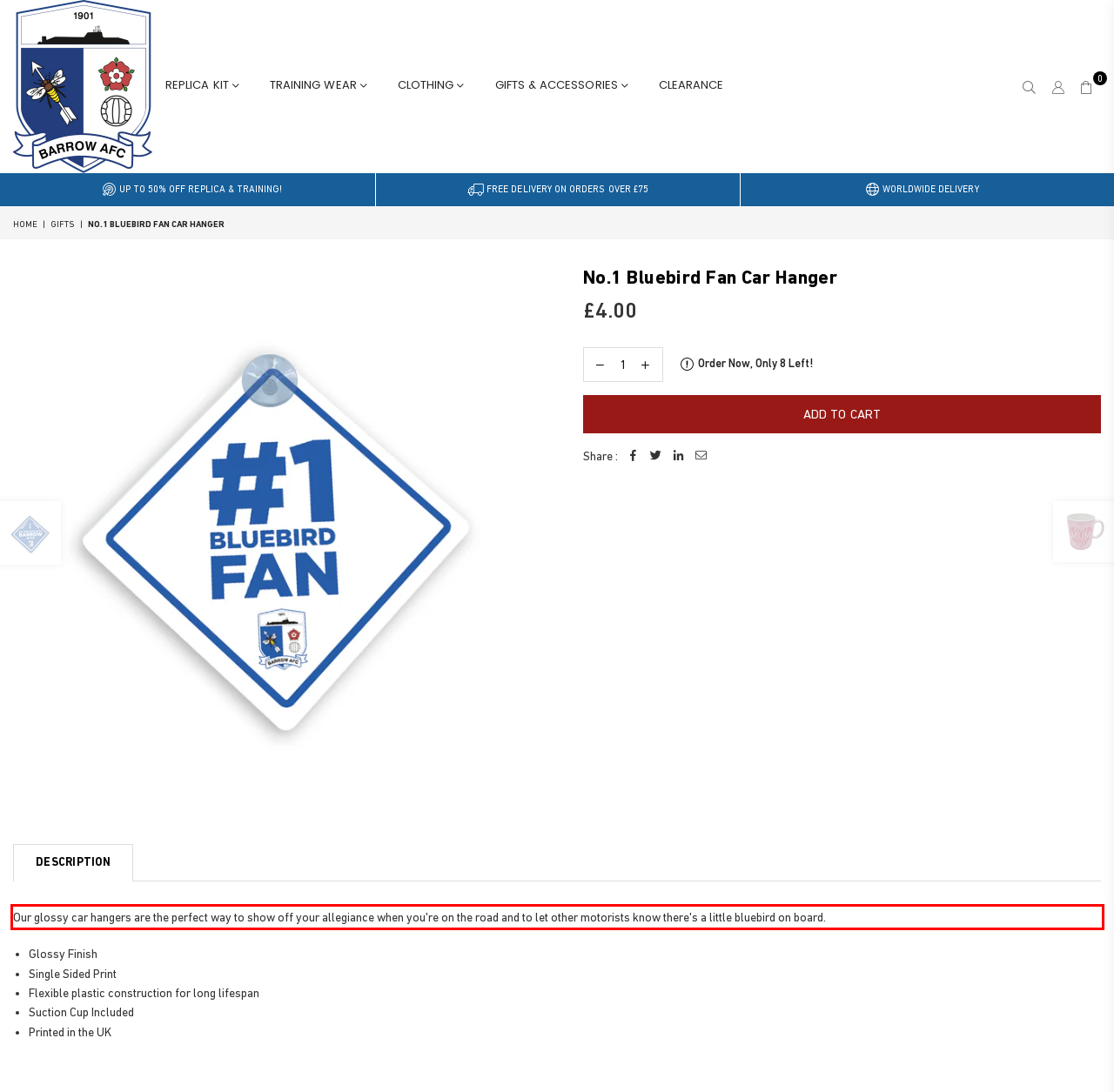Within the provided webpage screenshot, find the red rectangle bounding box and perform OCR to obtain the text content.

Our glossy car hangers are the perfect way to show off your allegiance when you're on the road and to let other motorists know there's a little bluebird on board.